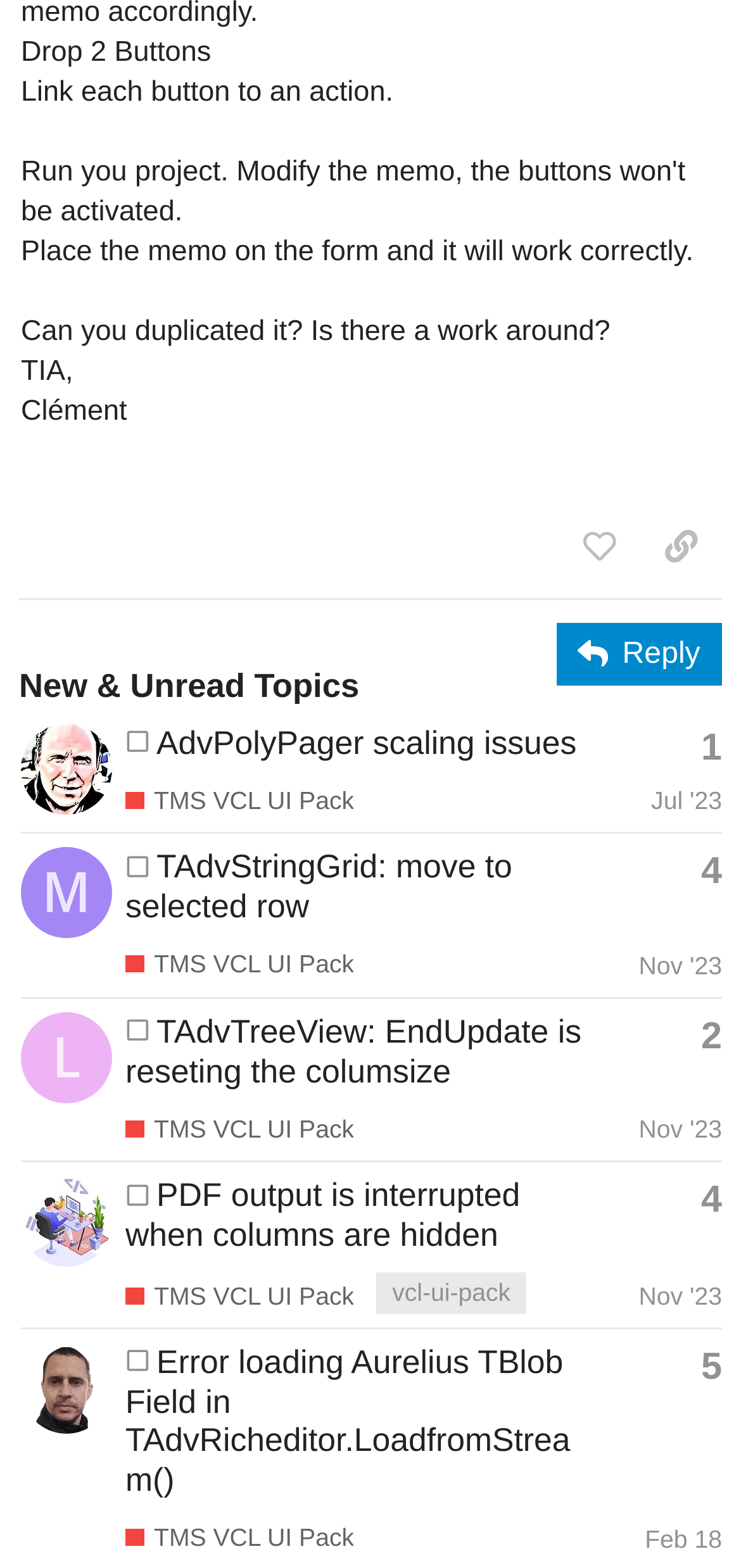Predict the bounding box coordinates of the area that should be clicked to accomplish the following instruction: "View topic 'TAdvStringGrid: move to selected row'". The bounding box coordinates should consist of four float numbers between 0 and 1, i.e., [left, top, right, bottom].

[0.169, 0.541, 0.691, 0.59]